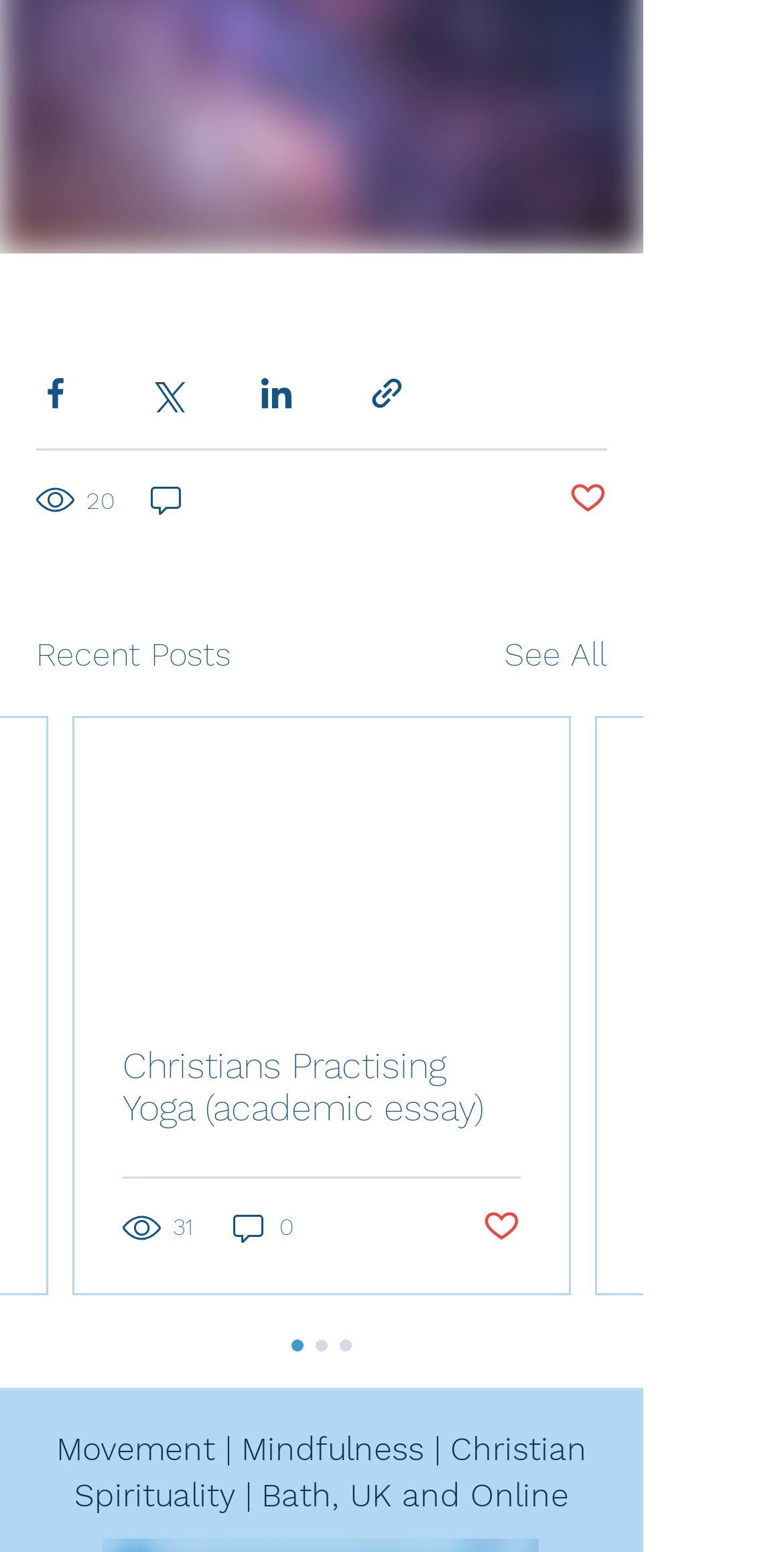What is the status of the like button on the first post?
Using the image as a reference, answer with just one word or a short phrase.

Not marked as liked